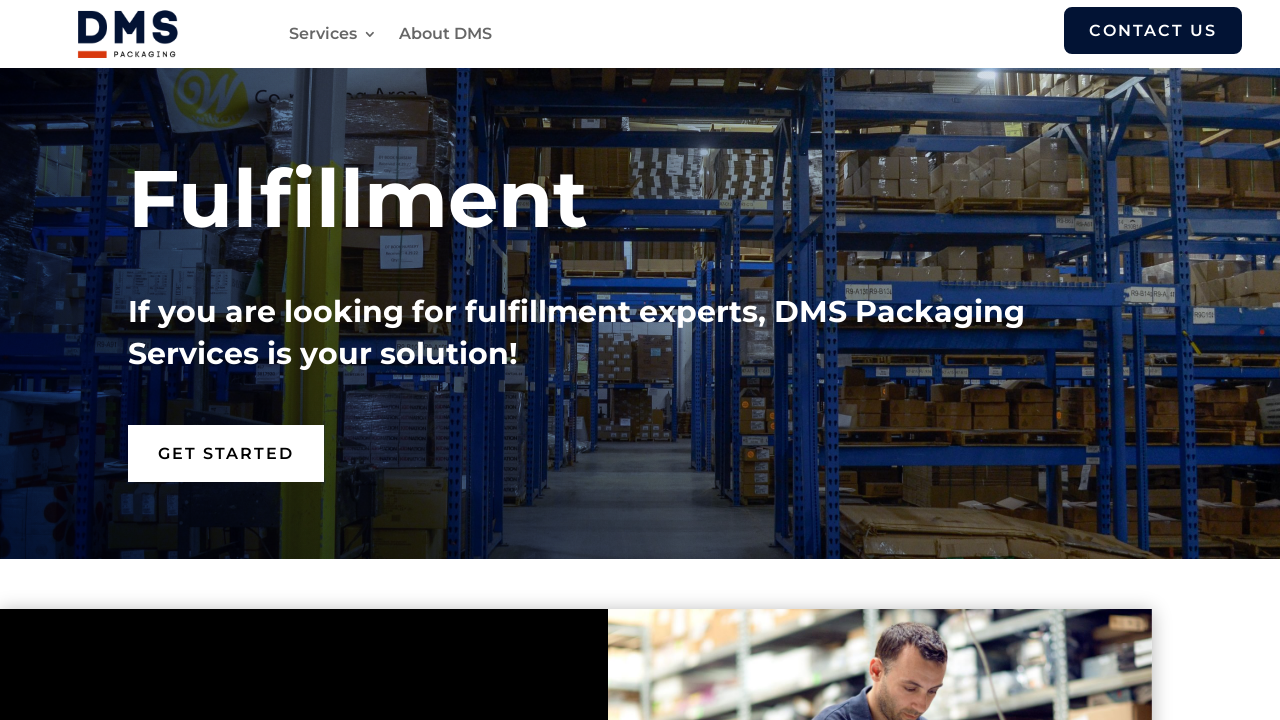Describe all significant elements and features of the webpage.

The webpage is about DMS Packaging Services, a fulfillment expert company. At the top left, there is a logo image accompanied by a link. Below the logo, there are three navigation links: "Services 3", "About DMS", and "CONTACT US 5", which are positioned horizontally across the top of the page. 

The main content area is divided into two sections. The first section has a heading "Fulfillment" in a larger font size, followed by a subheading that summarizes the company's service, stating "If you are looking for fulfillment experts, DMS Packaging Services is your solution!". 

The second section has a call-to-action link "GET STARTED 5" positioned near the bottom left of the page. Overall, the webpage has a simple and clean layout, with a focus on promoting the company's fulfillment services and encouraging visitors to take action.